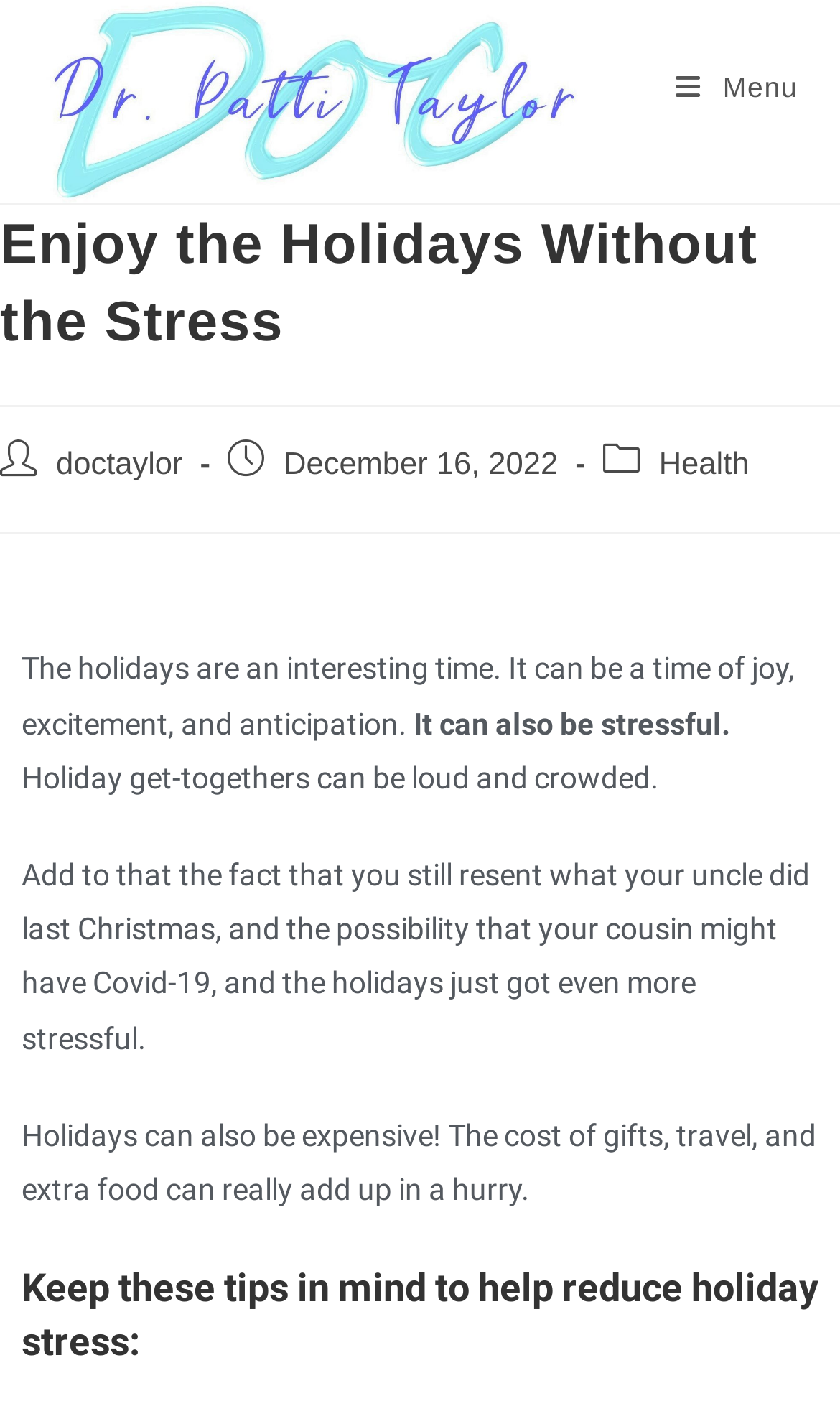How many paragraphs are in the introductory section?
Can you give a detailed and elaborate answer to the question?

The introductory section of the article can be identified by looking at the series of StaticText elements that follow the main heading. There are four paragraphs in total, each discussing a different aspect of holiday stress.